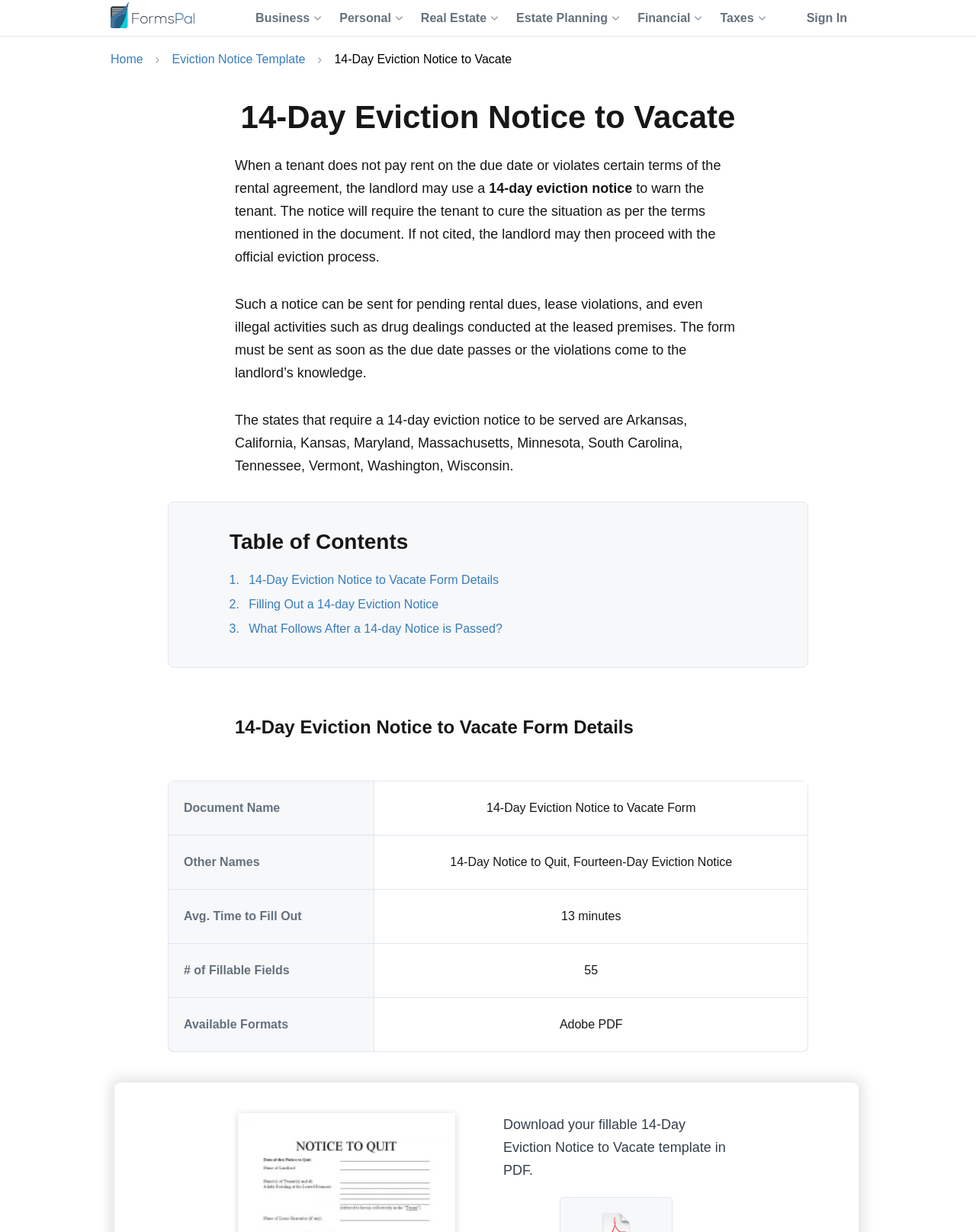What is the function of the 'Sign In' link?
Using the image, elaborate on the answer with as much detail as possible.

The 'Sign In' link is likely used to sign in to the website, allowing users to access their accounts or perform specific actions on the website.